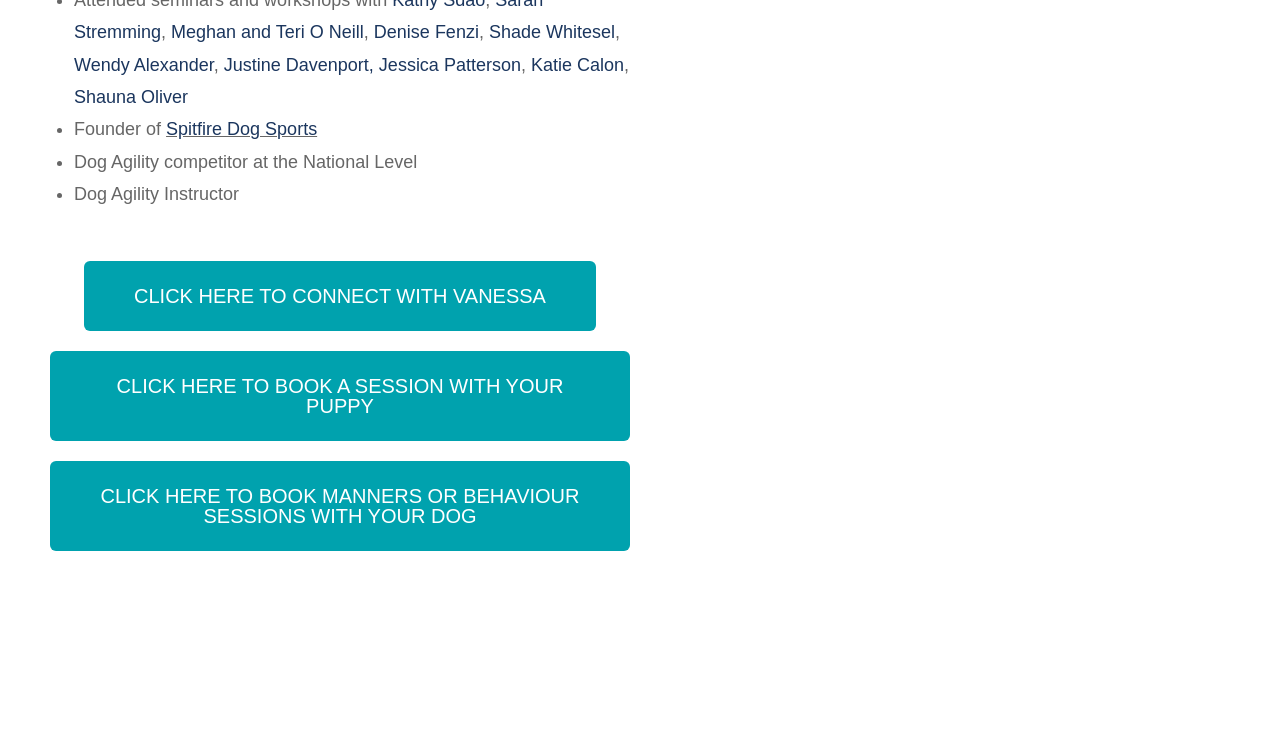Please locate the bounding box coordinates of the region I need to click to follow this instruction: "Book manners or behaviour sessions with your dog".

[0.039, 0.617, 0.492, 0.737]